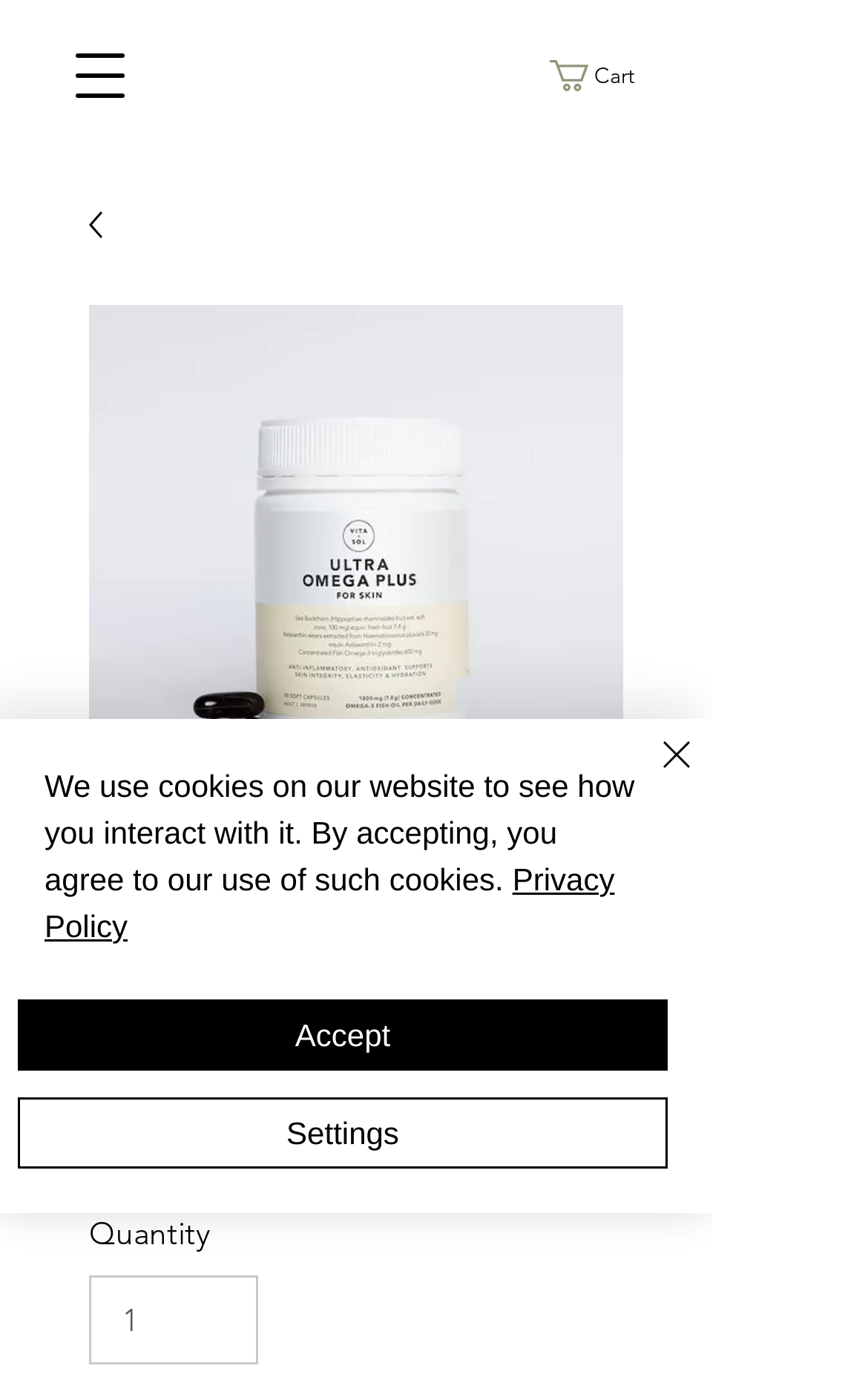Determine the bounding box coordinates of the clickable region to follow the instruction: "Change quantity".

[0.103, 0.922, 0.298, 0.987]